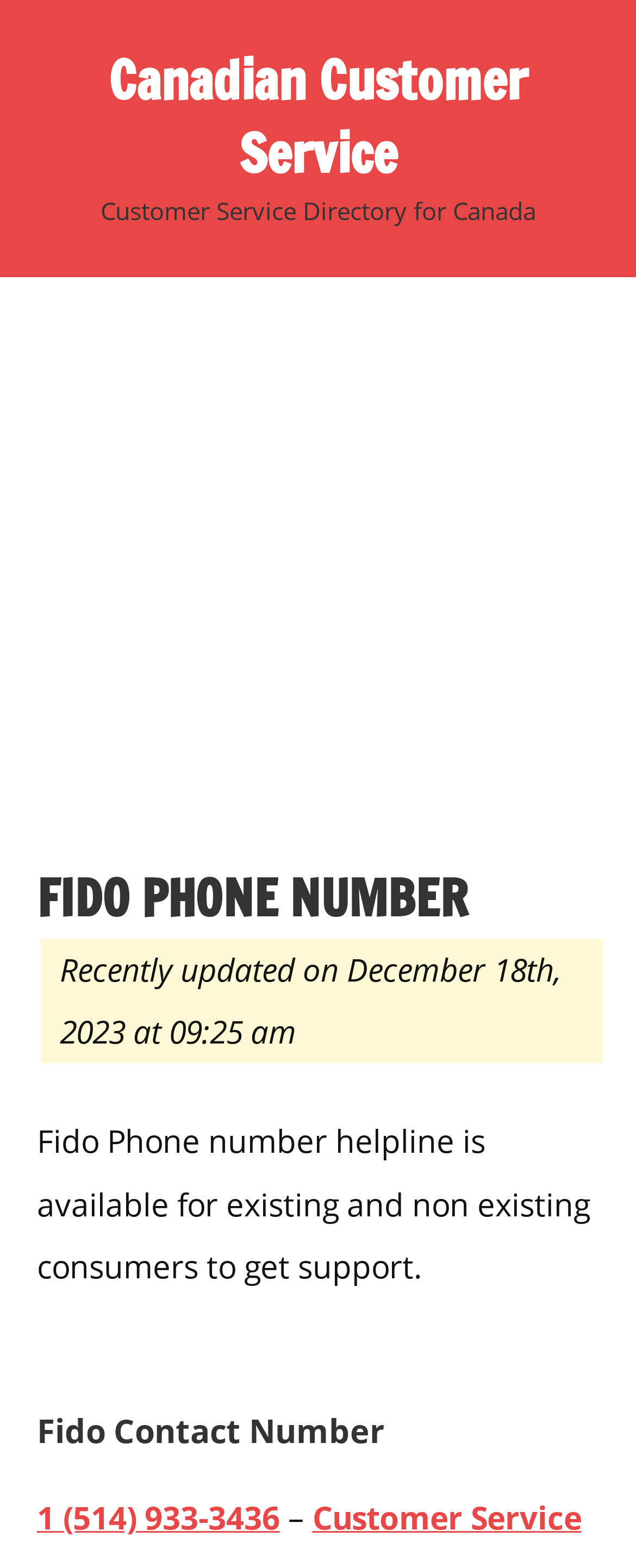Please provide a detailed answer to the question below based on the screenshot: 
What is the category of the webpage?

I understood the category of the webpage by reading the text 'Customer Service Directory for Canada' which indicates that the webpage is a directory for customer service in Canada.